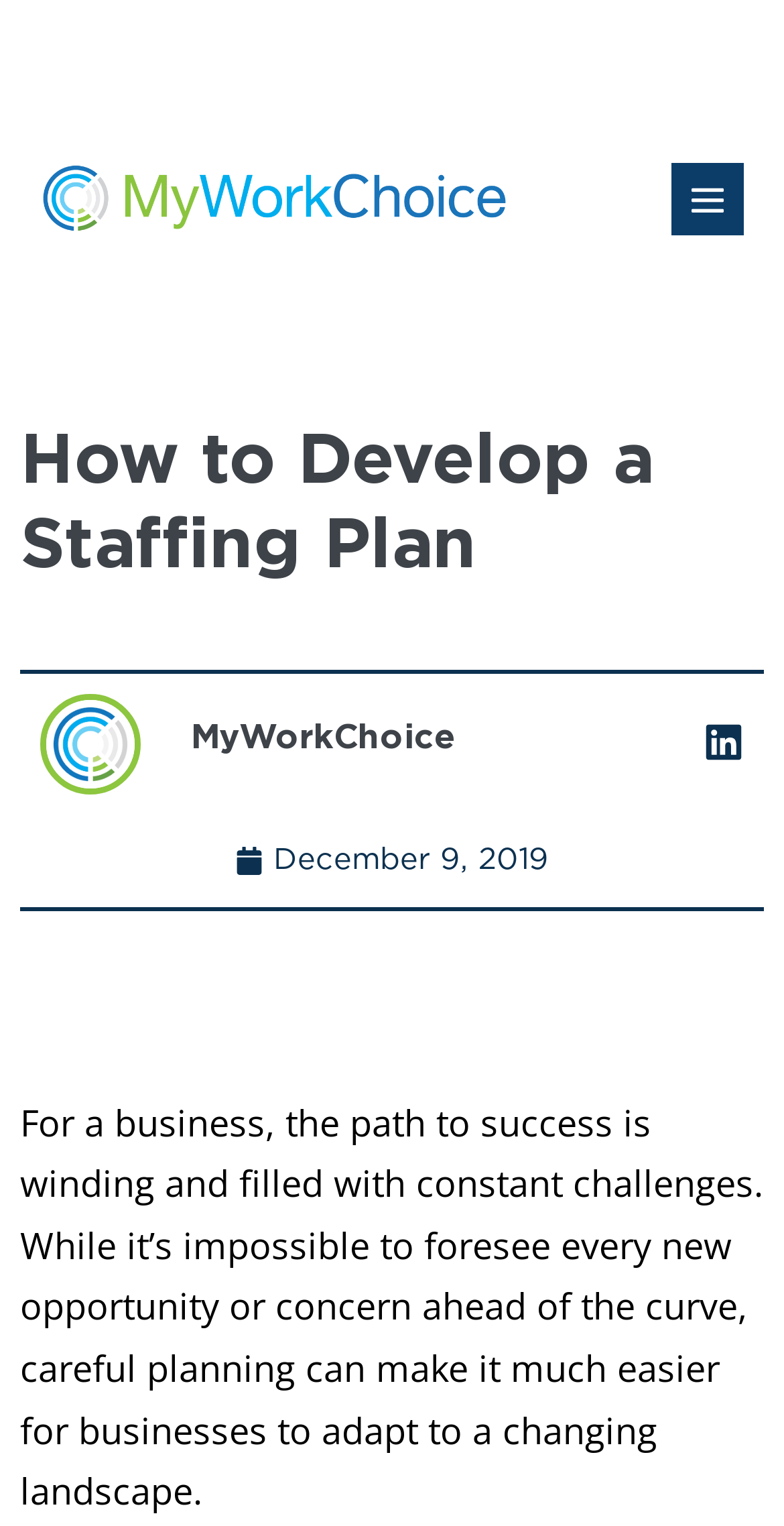Find the main header of the webpage and produce its text content.

How to Develop a Staffing Plan